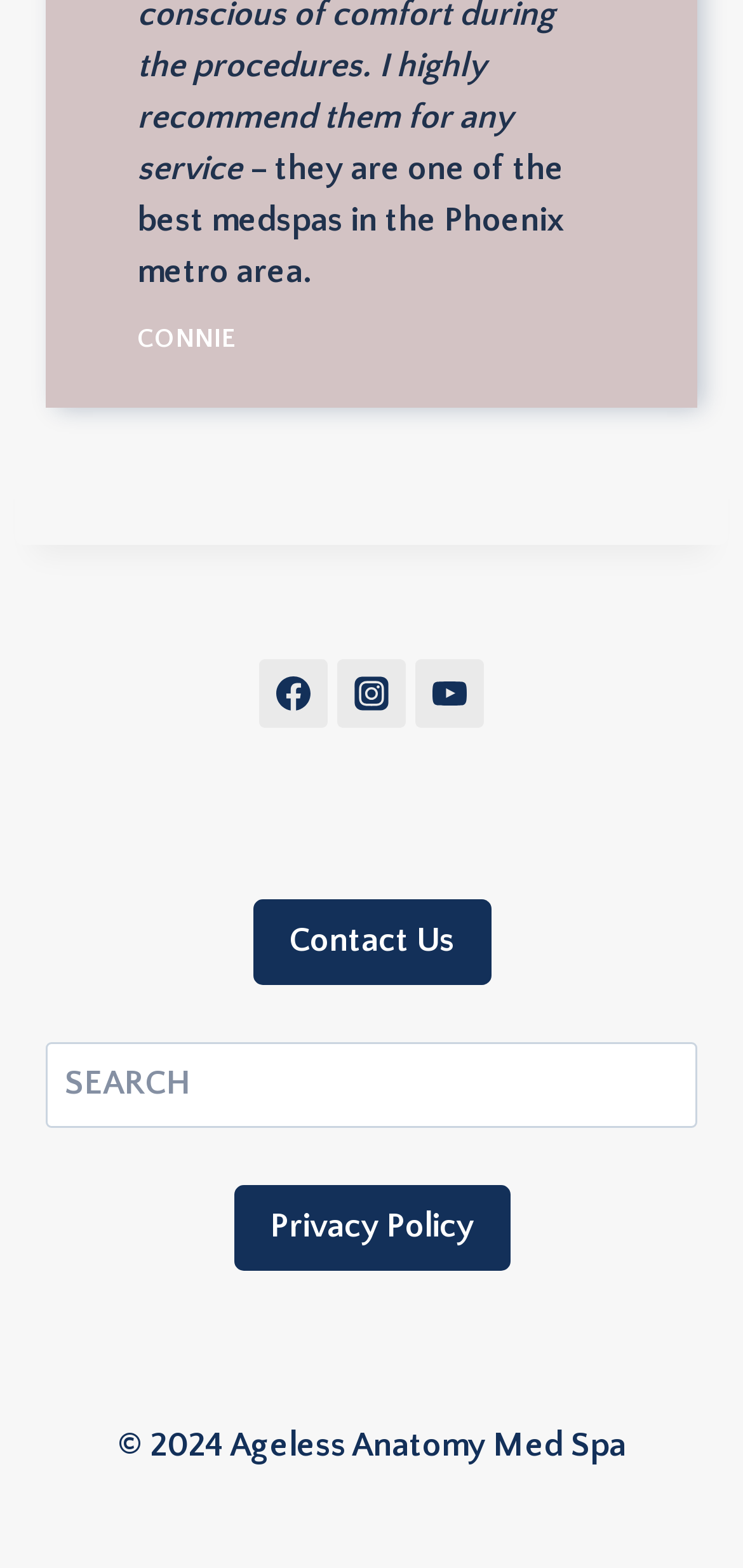What is the purpose of the search box?
Based on the image, answer the question in a detailed manner.

The search box is located at the bottom of the webpage, and it allows users to search for specific content within the website, as indicated by the static text 'Search' next to the search box.